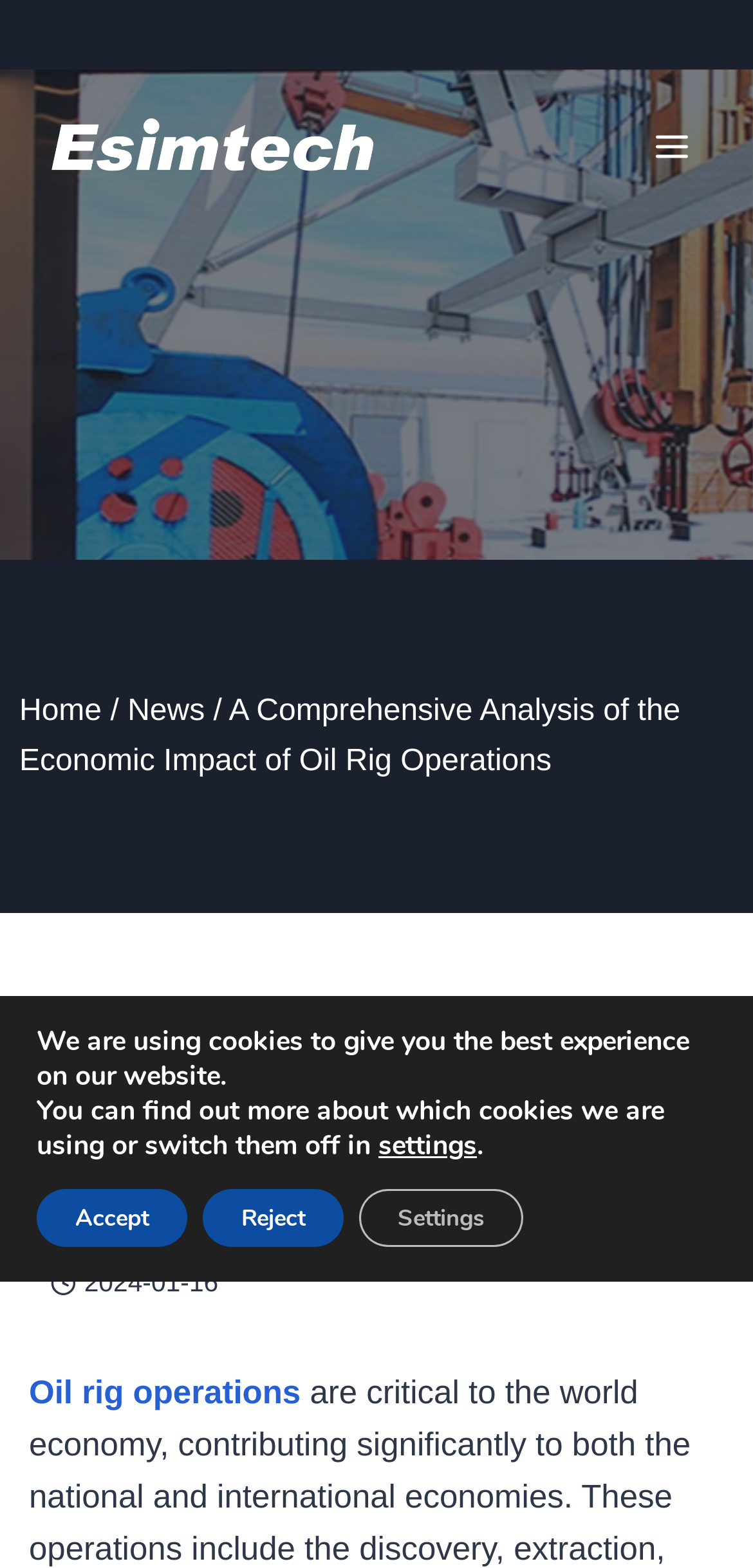Find the bounding box coordinates of the clickable element required to execute the following instruction: "Learn more about the economic impact of oil rig operations". Provide the coordinates as four float numbers between 0 and 1, i.e., [left, top, right, bottom].

[0.869, 0.668, 0.974, 0.719]